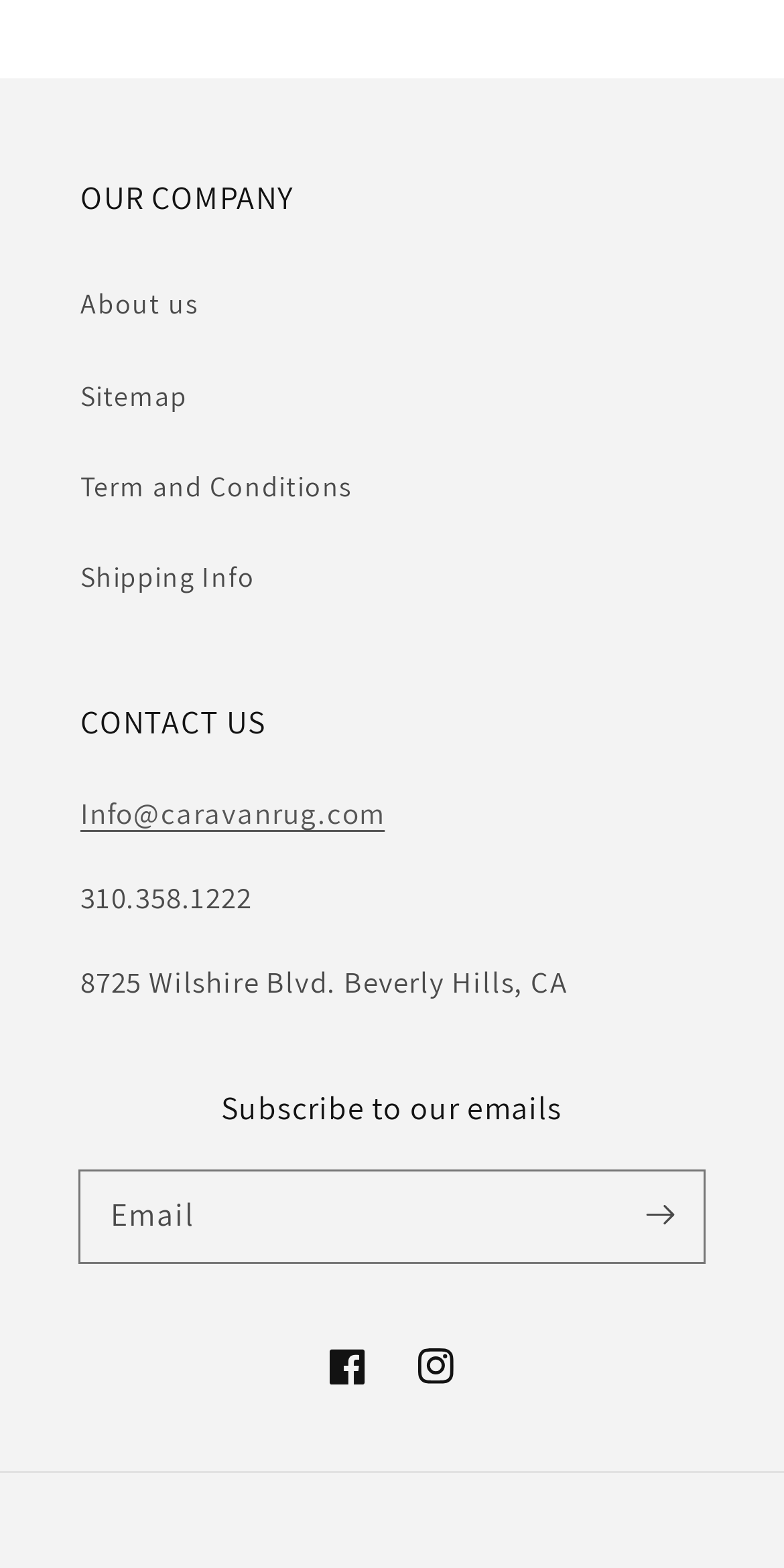Identify the bounding box coordinates for the element that needs to be clicked to fulfill this instruction: "Call 267-872-9342". Provide the coordinates in the format of four float numbers between 0 and 1: [left, top, right, bottom].

None